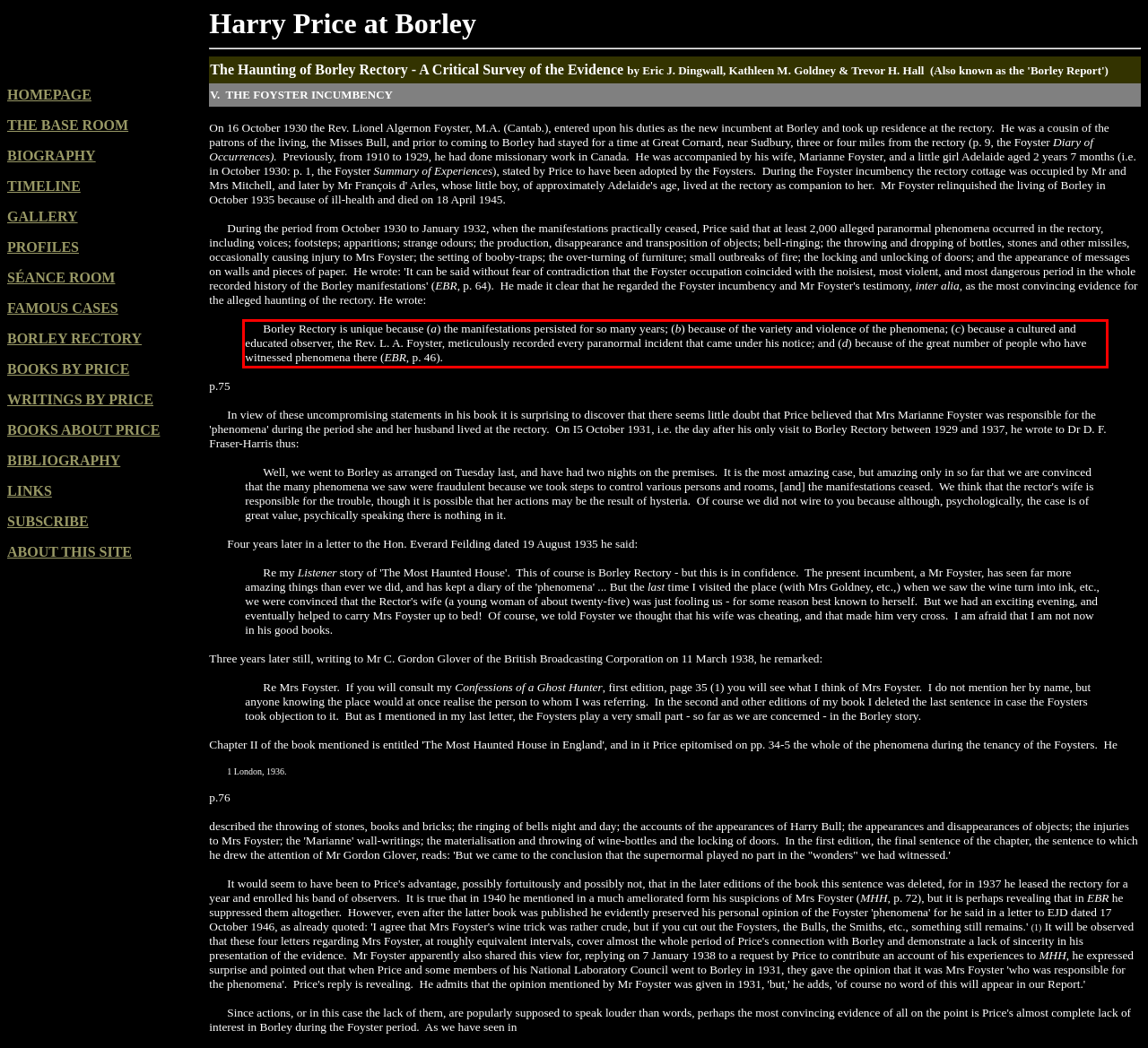From the provided screenshot, extract the text content that is enclosed within the red bounding box.

﻿Borley Rectory is unique because (a) the manifestations persisted for so many years; (b) because of the variety and violence of the phenomena; (c) because a cultured and educated observer, the Rev. L. A. Foyster, meticulously recorded every paranormal incident that came under his notice; and (d) because of the great number of people who have witnessed phenomena there (EBR, p. 46).